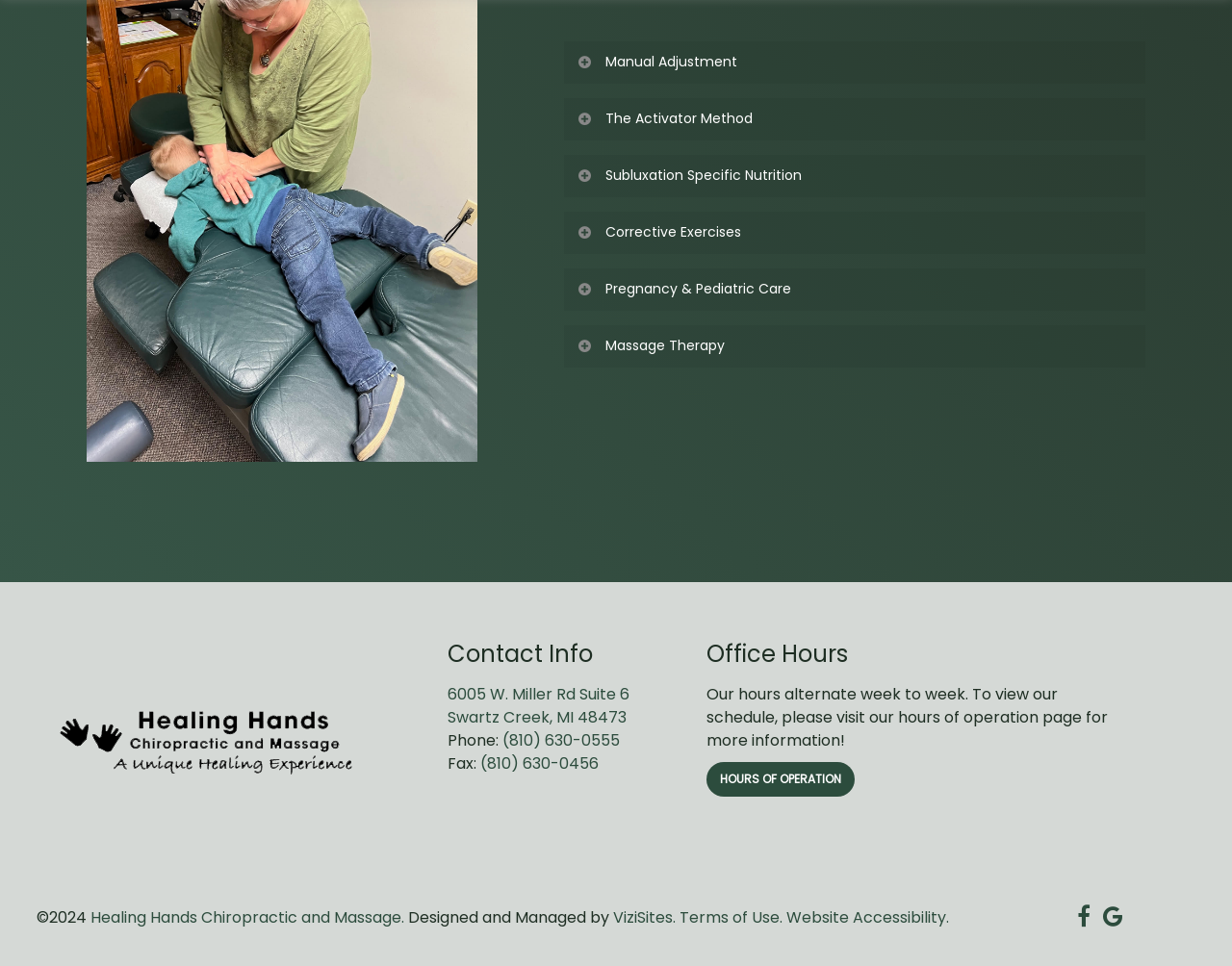Please identify the bounding box coordinates of the element's region that needs to be clicked to fulfill the following instruction: "Click on Manual Adjustment". The bounding box coordinates should consist of four float numbers between 0 and 1, i.e., [left, top, right, bottom].

[0.458, 0.043, 0.93, 0.086]